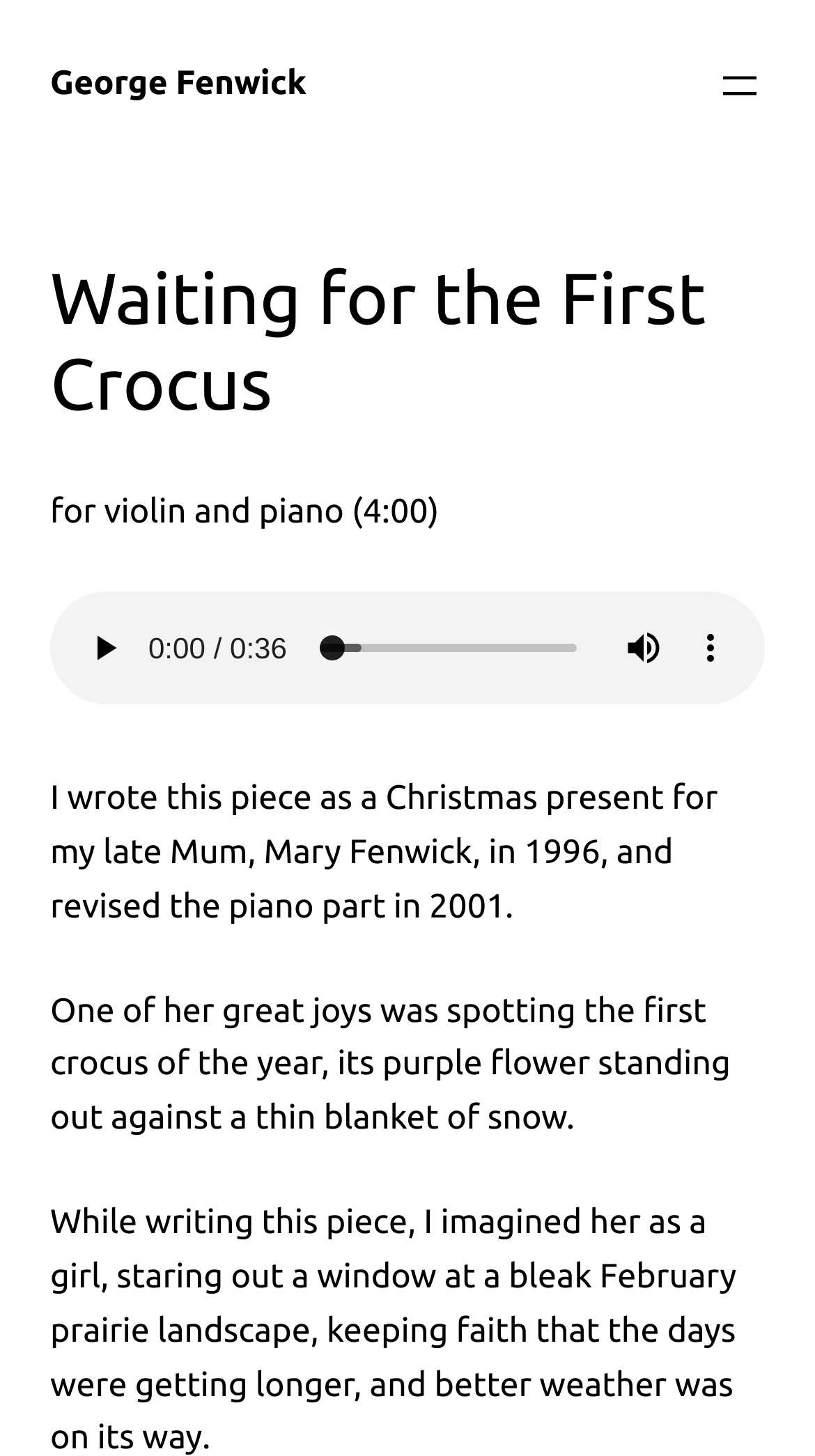Please find the main title text of this webpage.

Waiting for the First Crocus